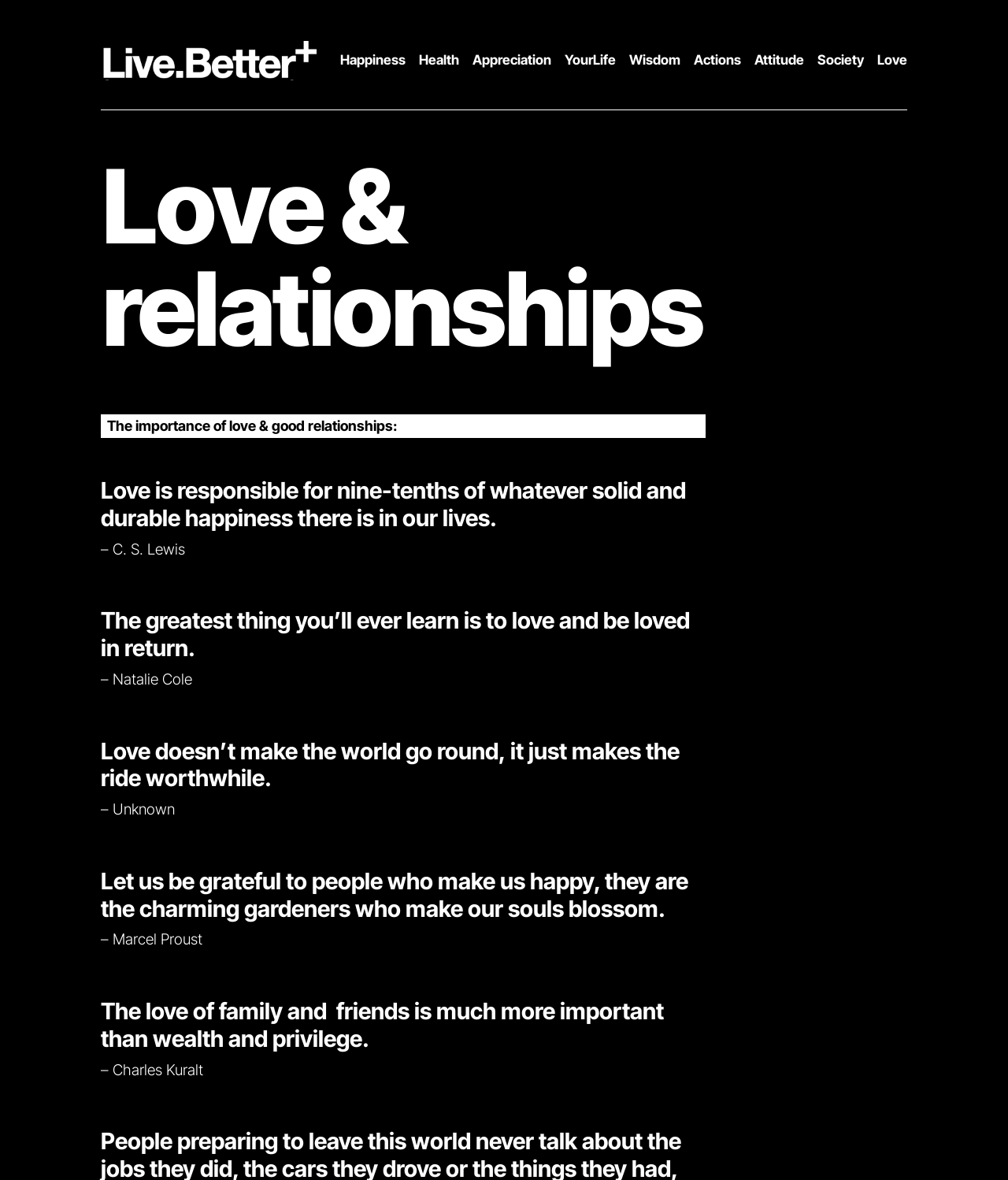Please indicate the bounding box coordinates for the clickable area to complete the following task: "Read Love & relationships". The coordinates should be specified as four float numbers between 0 and 1, i.e., [left, top, right, bottom].

[0.1, 0.131, 0.9, 0.312]